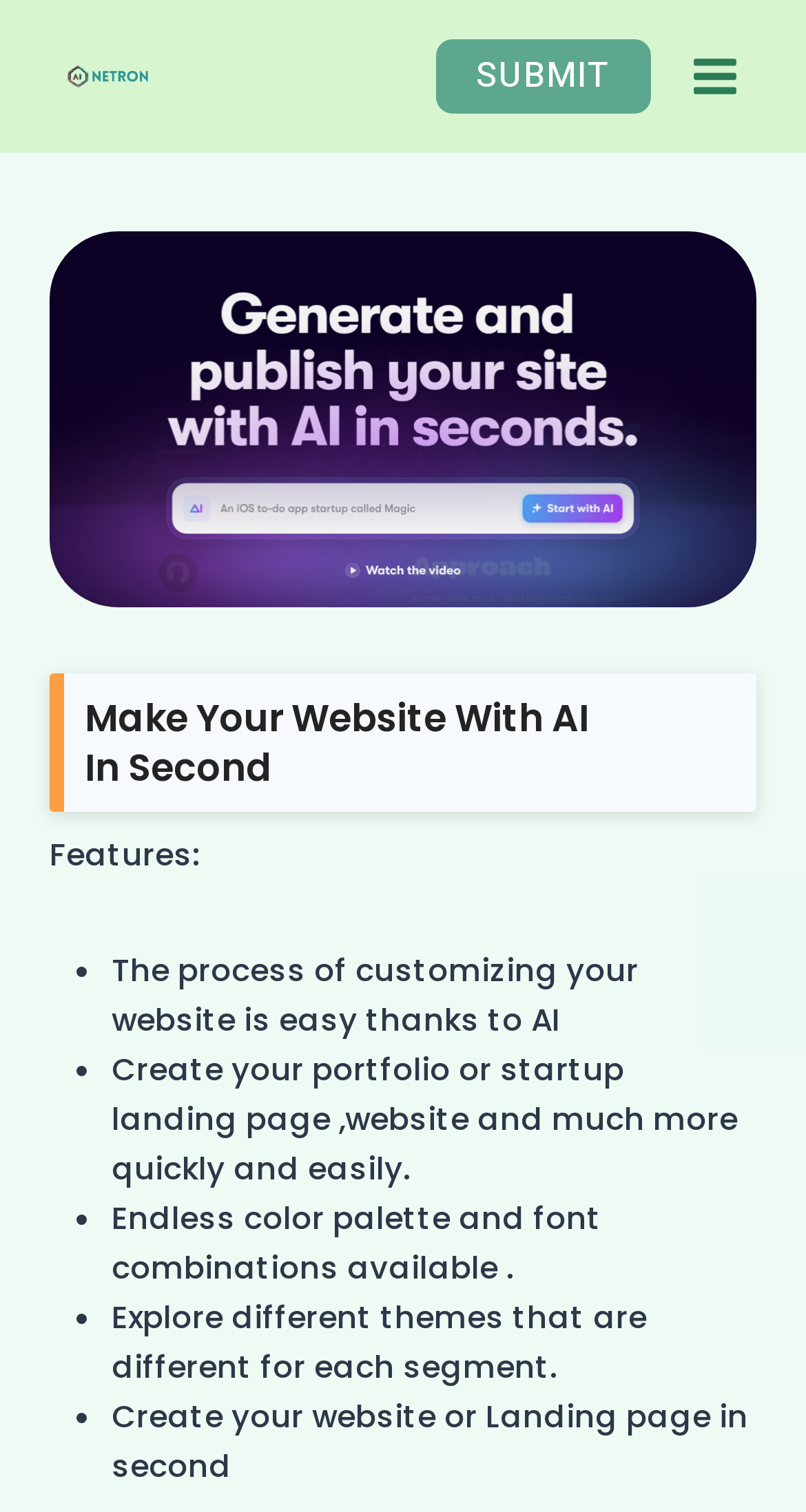Illustrate the webpage with a detailed description.

The webpage is titled "Framer - Netron" and has a prominent link to "Netron" at the top left, accompanied by an image with the same name. To the right of this link is a "SUBMIT" button. At the top right corner, there is a button to "Open menu" which is currently not expanded.

Below the top section, there is a header section with a heading that reads "Framer" and a figure element that spans the entire width of the page. Below this, there is a heading that reads "Make Your Website With AI In Second".

The main content of the page is divided into sections, with a heading that reads "Features:". This is followed by a list of bullet points, each describing a feature of the website. The first bullet point reads "The process of customizing your website is easy thanks to AI", the second reads "Create your portfolio or startup landing page, website and much more quickly and easily.", the third reads "Endless color palette and font combinations available.", the fourth reads "Explore different themes that are different for each segment.", and the fifth reads "Create your website or Landing page in second". Each bullet point is marked with a "•" symbol.